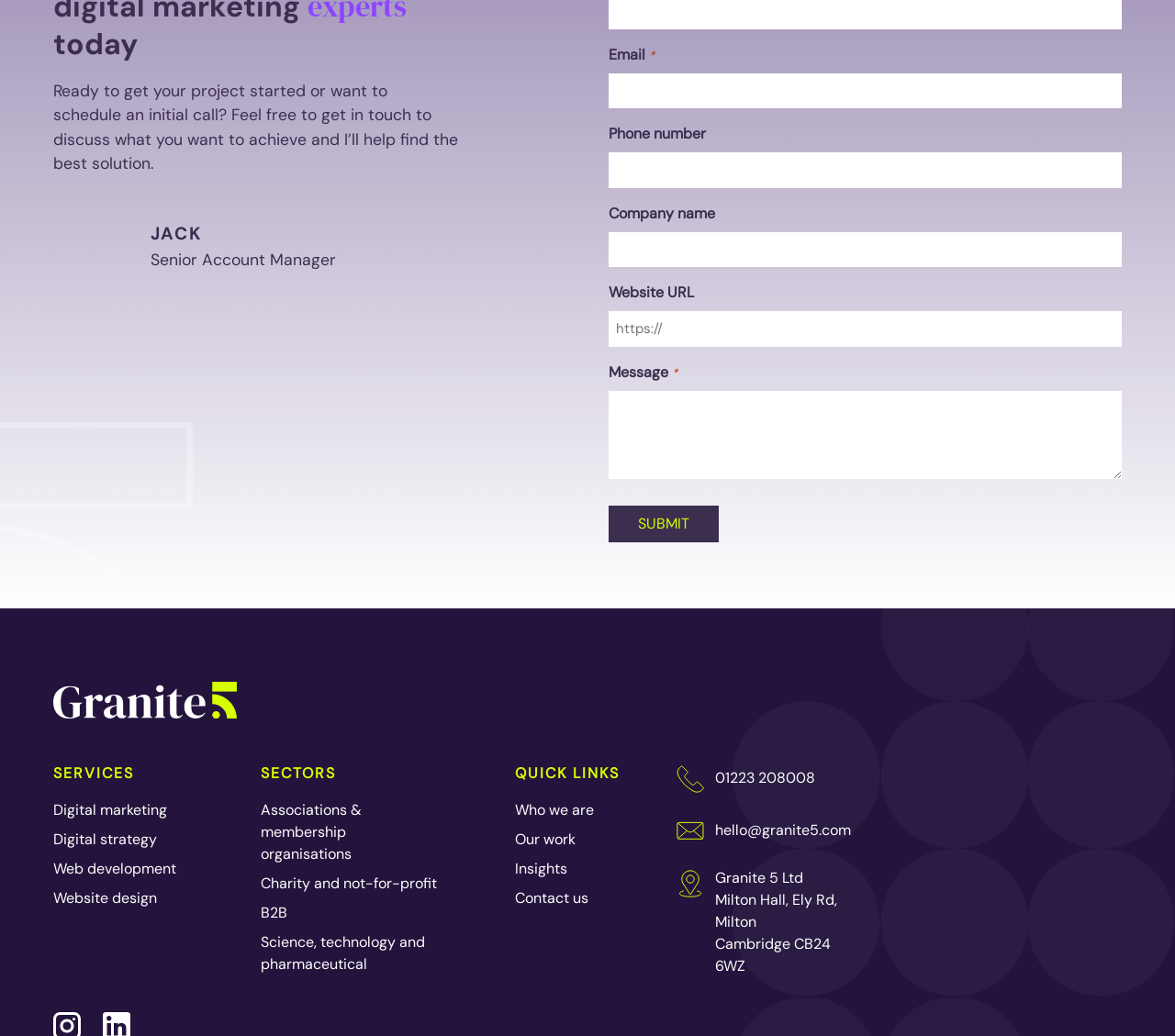Answer the question below with a single word or a brief phrase: 
What is the name of the Senior Account Manager?

JACK